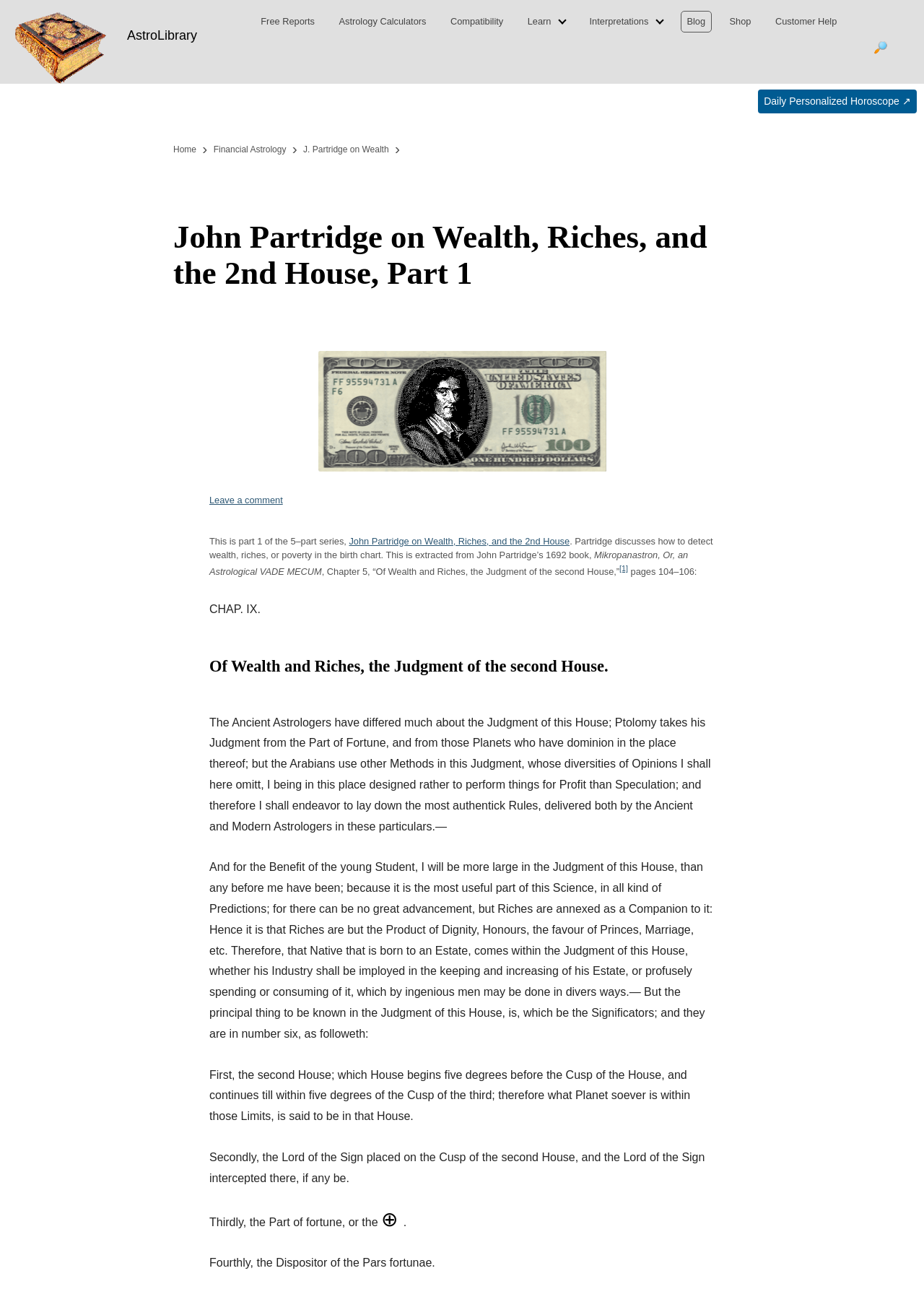What is the topic of the article?
Please describe in detail the information shown in the image to answer the question.

The topic of the article can be determined by reading the heading 'John Partridge on Wealth, Riches, and the 2nd House, Part 1' and the subsequent text, which discusses the judgment of wealth and riches in the birth chart.